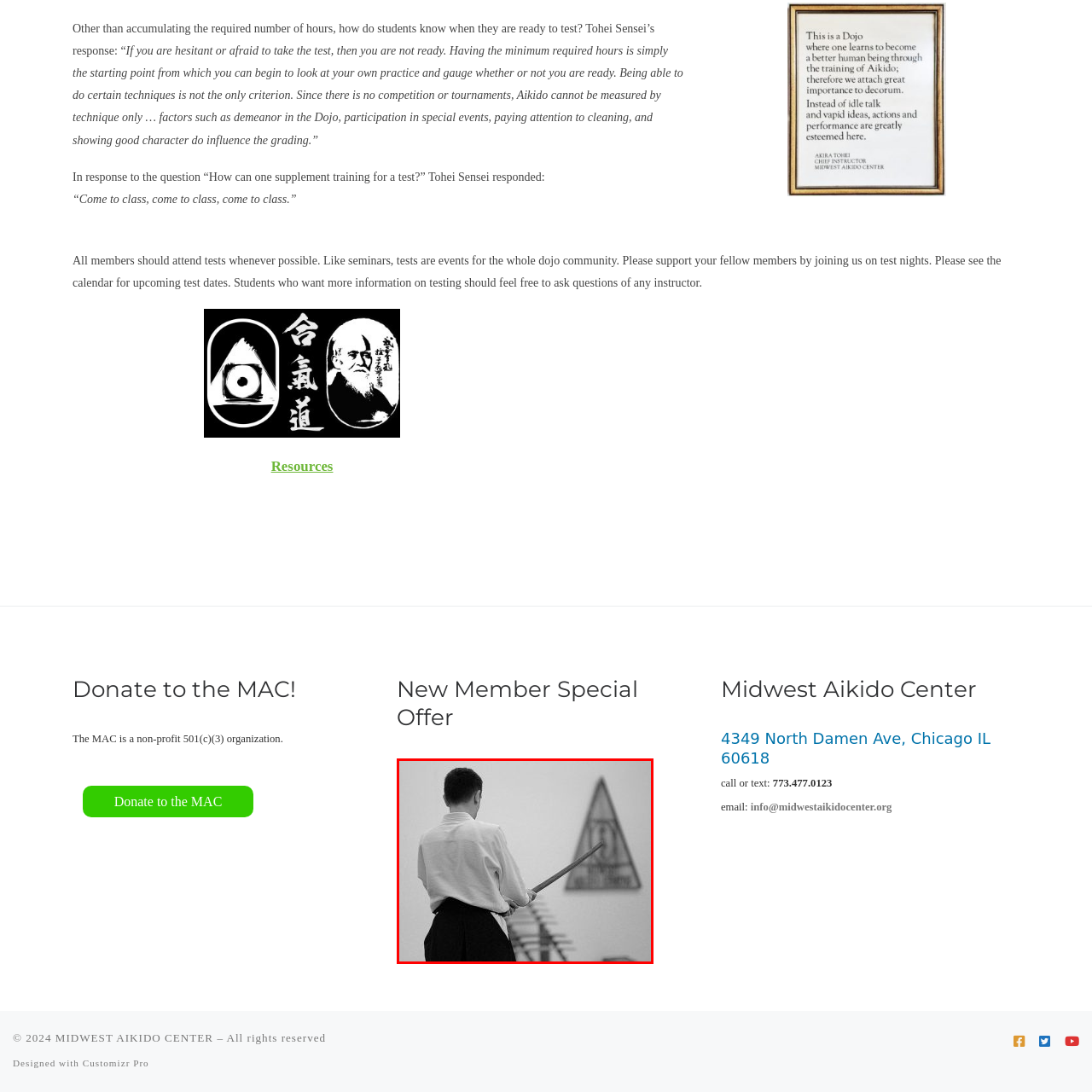Direct your attention to the red-outlined image and answer the question in a word or phrase: What is the aesthetic of the image?

Black-and-white